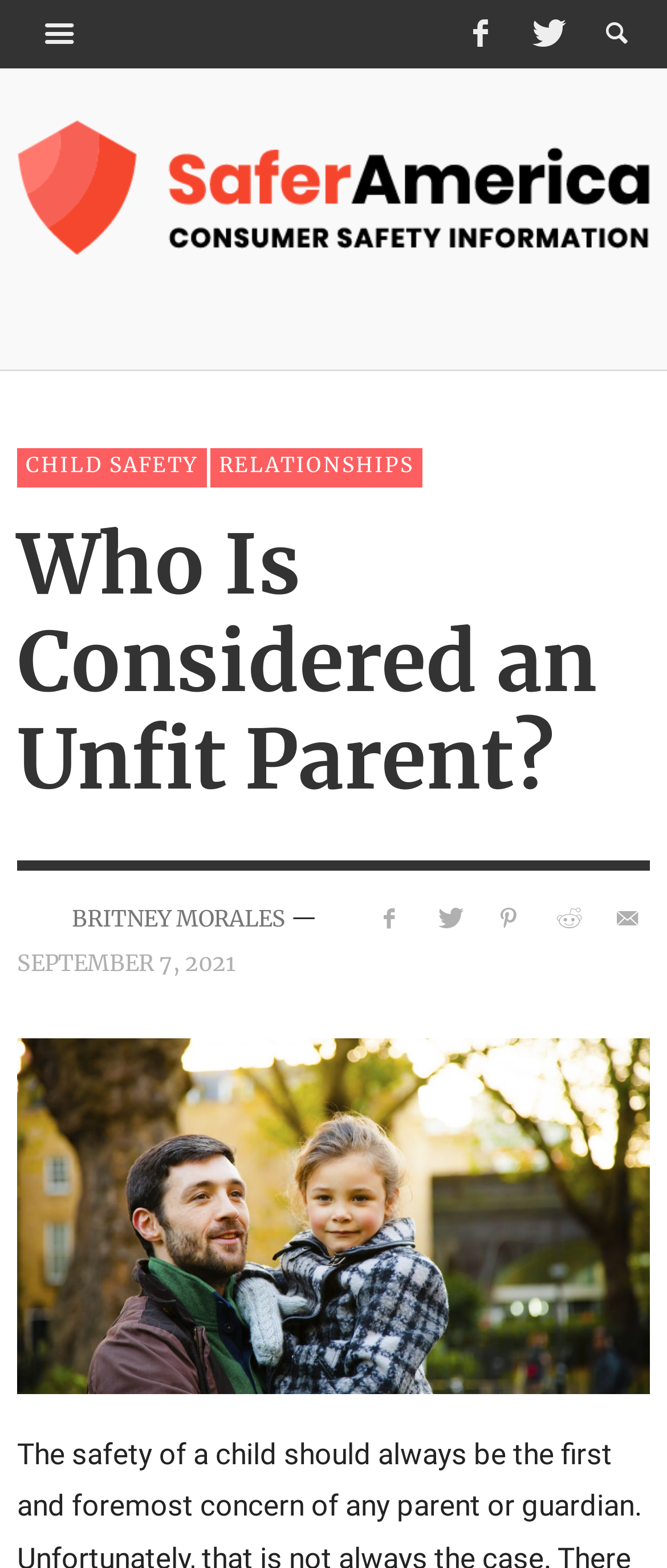Please analyze the image and provide a thorough answer to the question:
What are the categories listed on the top navigation bar?

I found the answer by examining the top navigation bar, which contains two links: 'CHILD SAFETY' and 'RELATIONSHIPS'. These are likely categories or sections of the website.